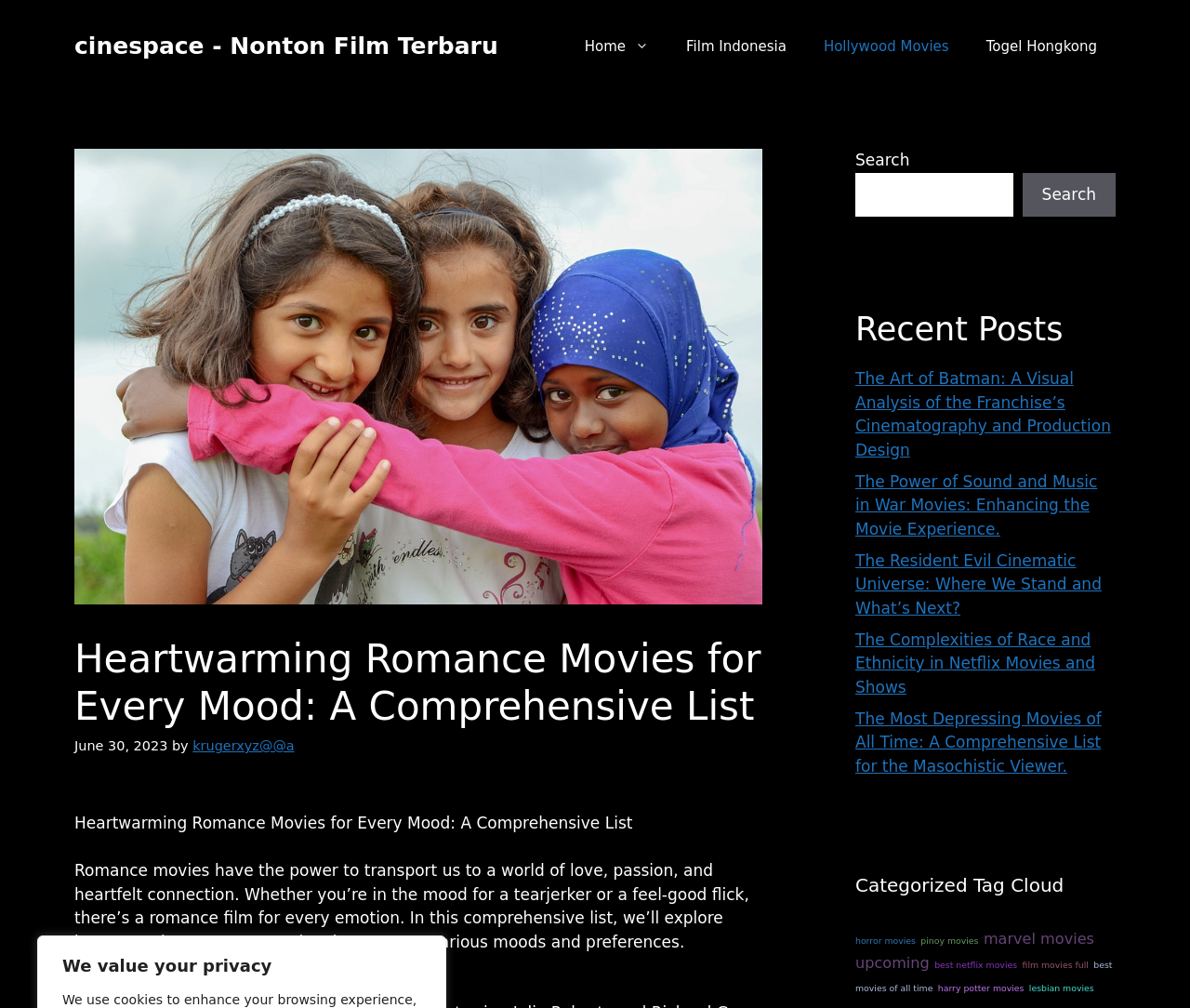Using a single word or phrase, answer the following question: 
How many categorized tags are there in the tag cloud?

7